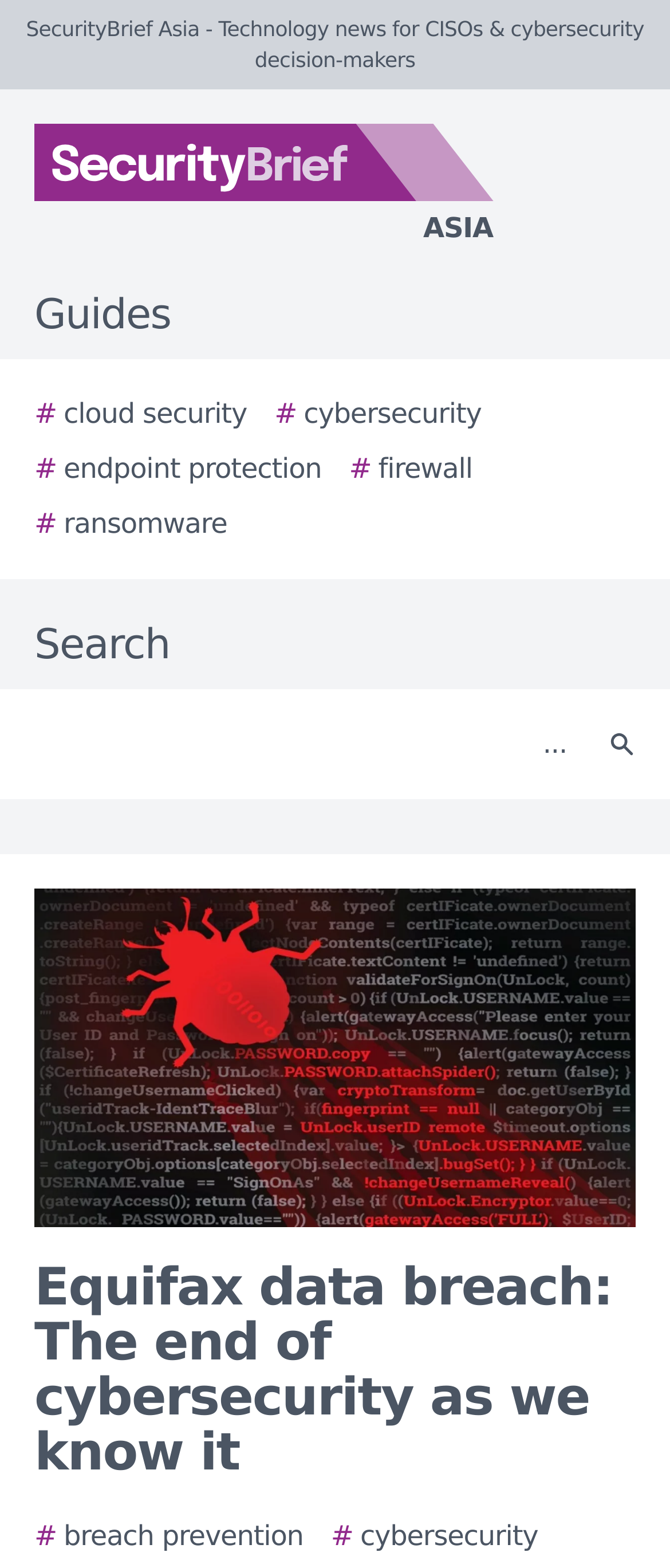Provide a short answer using a single word or phrase for the following question: 
How many images are there on the webpage?

3